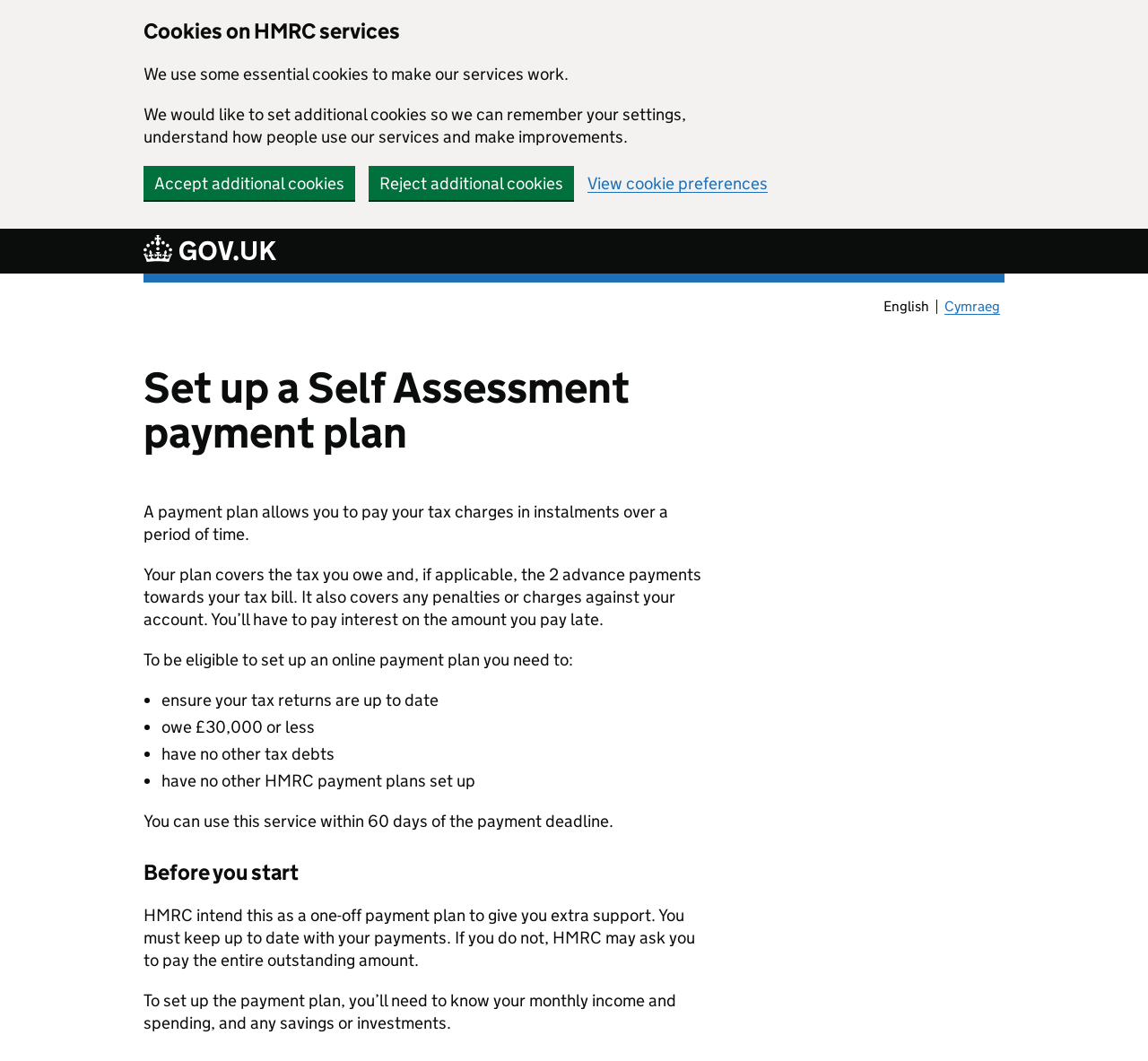Please provide a comprehensive answer to the question below using the information from the image: What is the maximum amount you can owe to set up an online payment plan?

The webpage states that to be eligible to set up an online payment plan, you need to owe £30,000 or less, among other conditions.